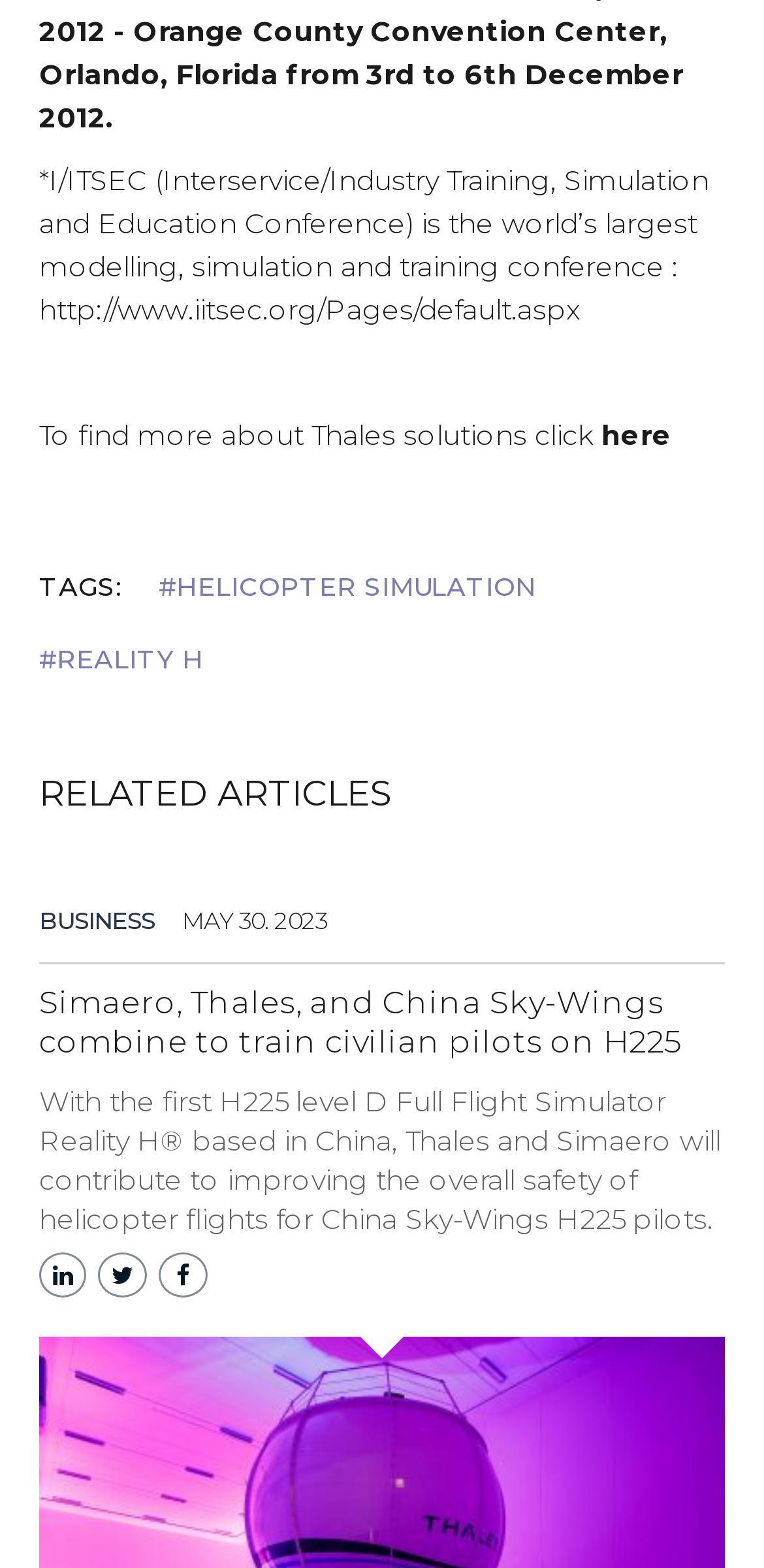Predict the bounding box of the UI element based on this description: "here".

[0.787, 0.266, 0.879, 0.289]